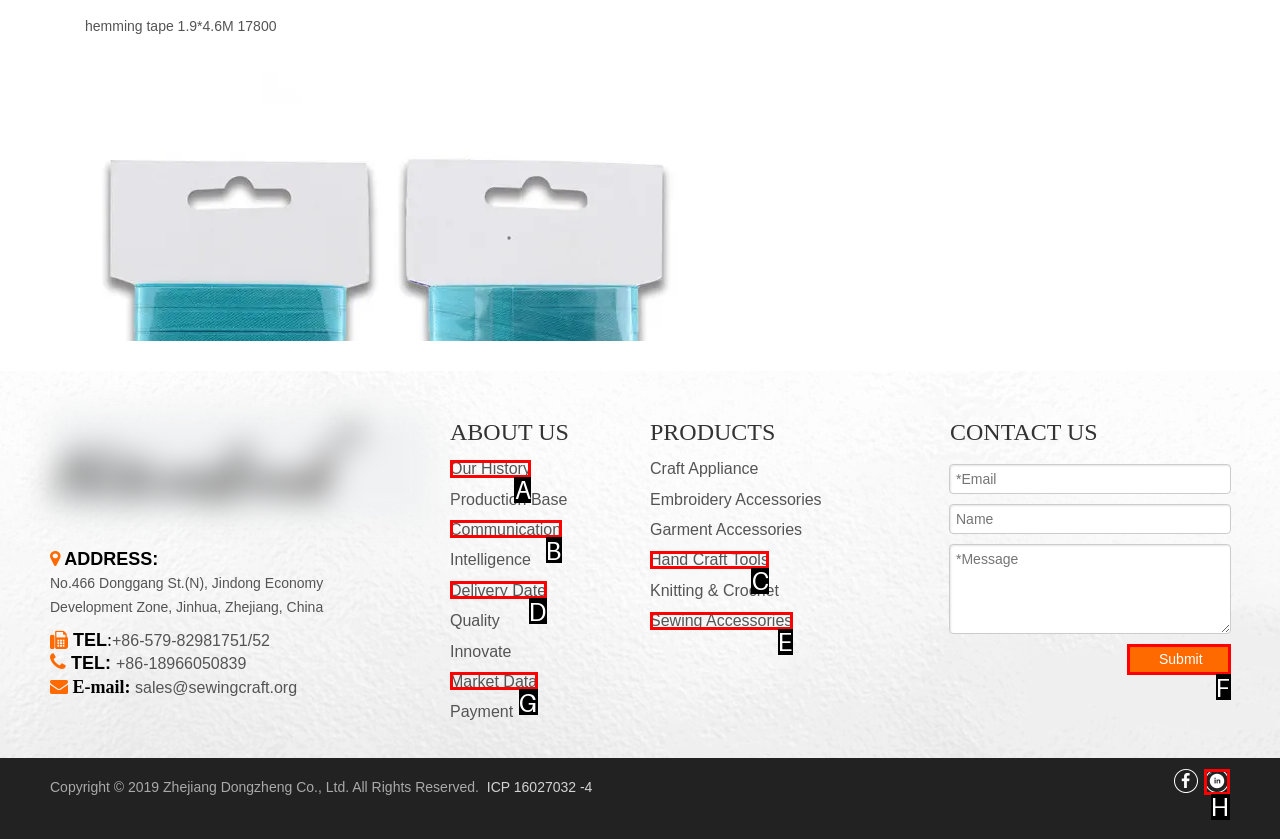Choose the letter of the option you need to click to Click the 'Submit' button. Answer with the letter only.

F